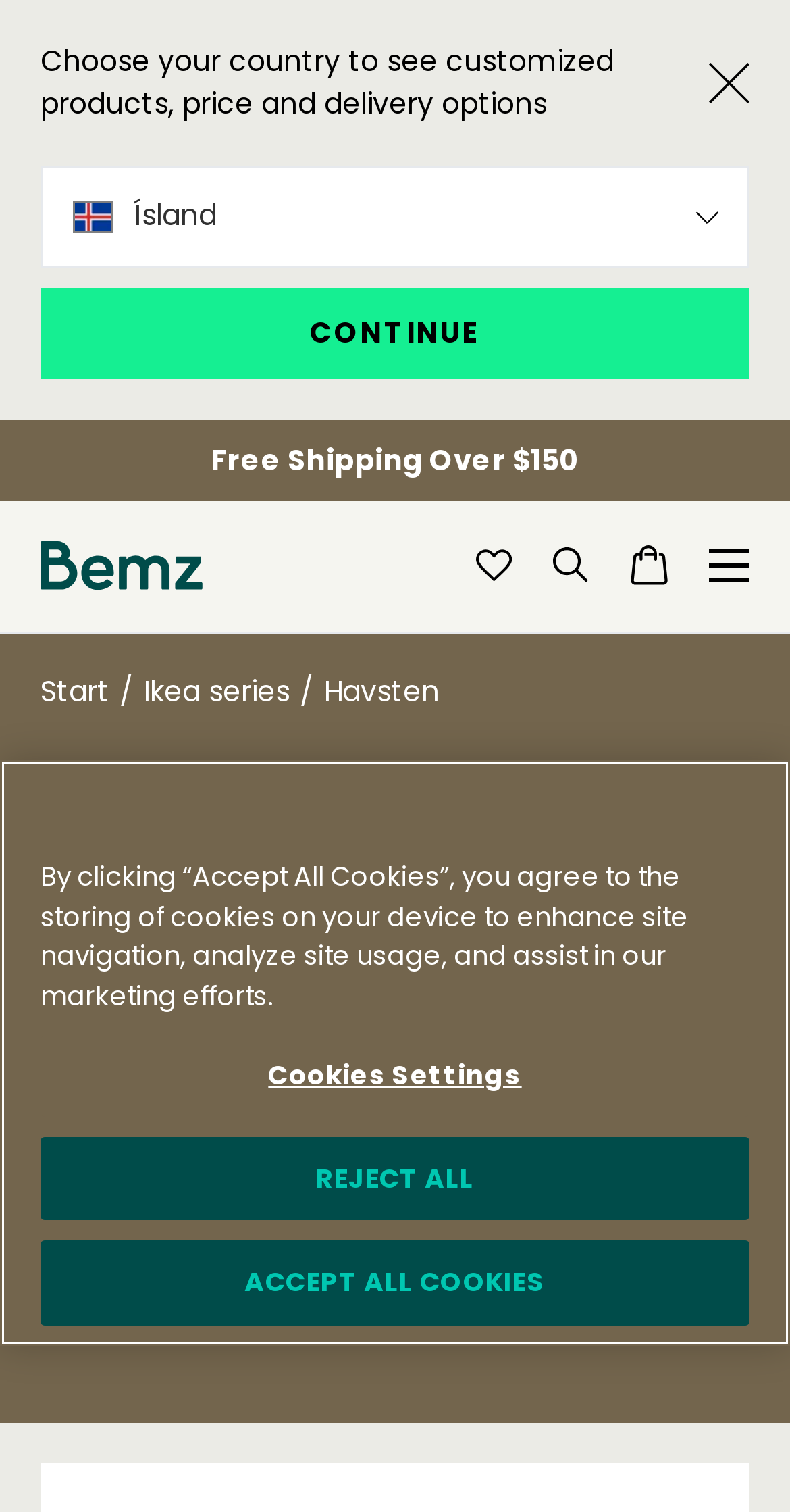Use a single word or phrase to respond to the question:
Can users customize products based on their country?

Yes